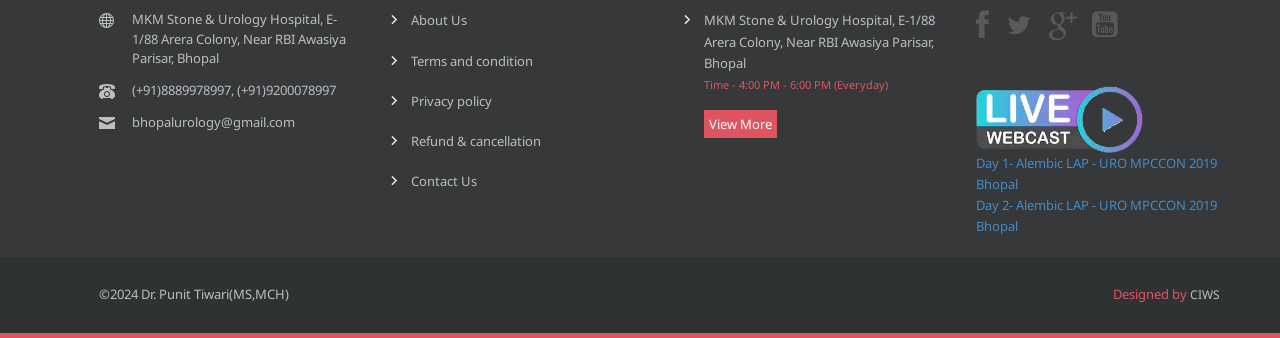What is the contact number of the hospital?
Provide an in-depth and detailed answer to the question.

The contact numbers of the hospital are mentioned below the hospital's address, which are (+91)8889978997 and (+91)9200078997.